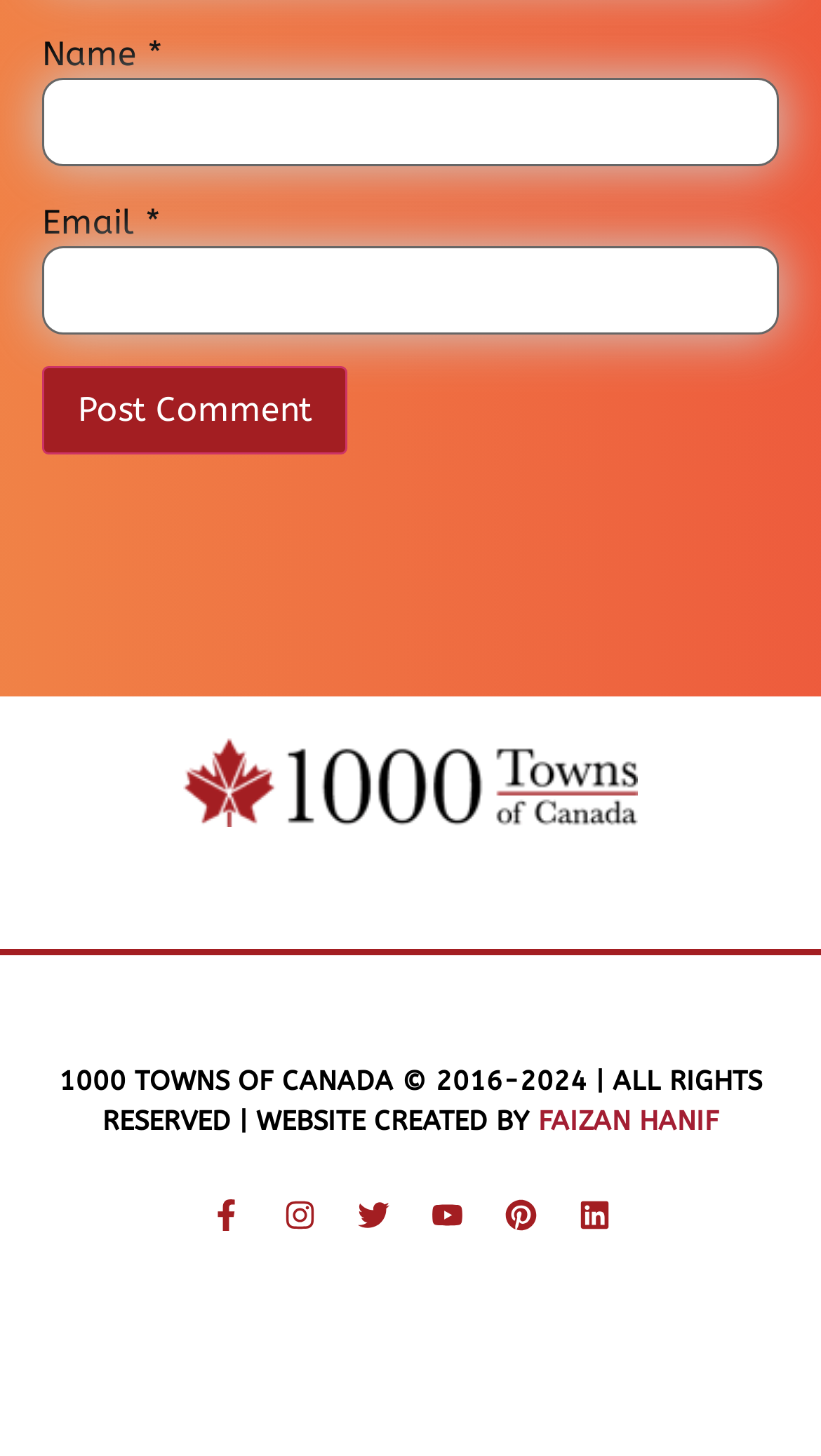Find the bounding box coordinates of the area that needs to be clicked in order to achieve the following instruction: "Enter your name". The coordinates should be specified as four float numbers between 0 and 1, i.e., [left, top, right, bottom].

[0.051, 0.054, 0.949, 0.114]